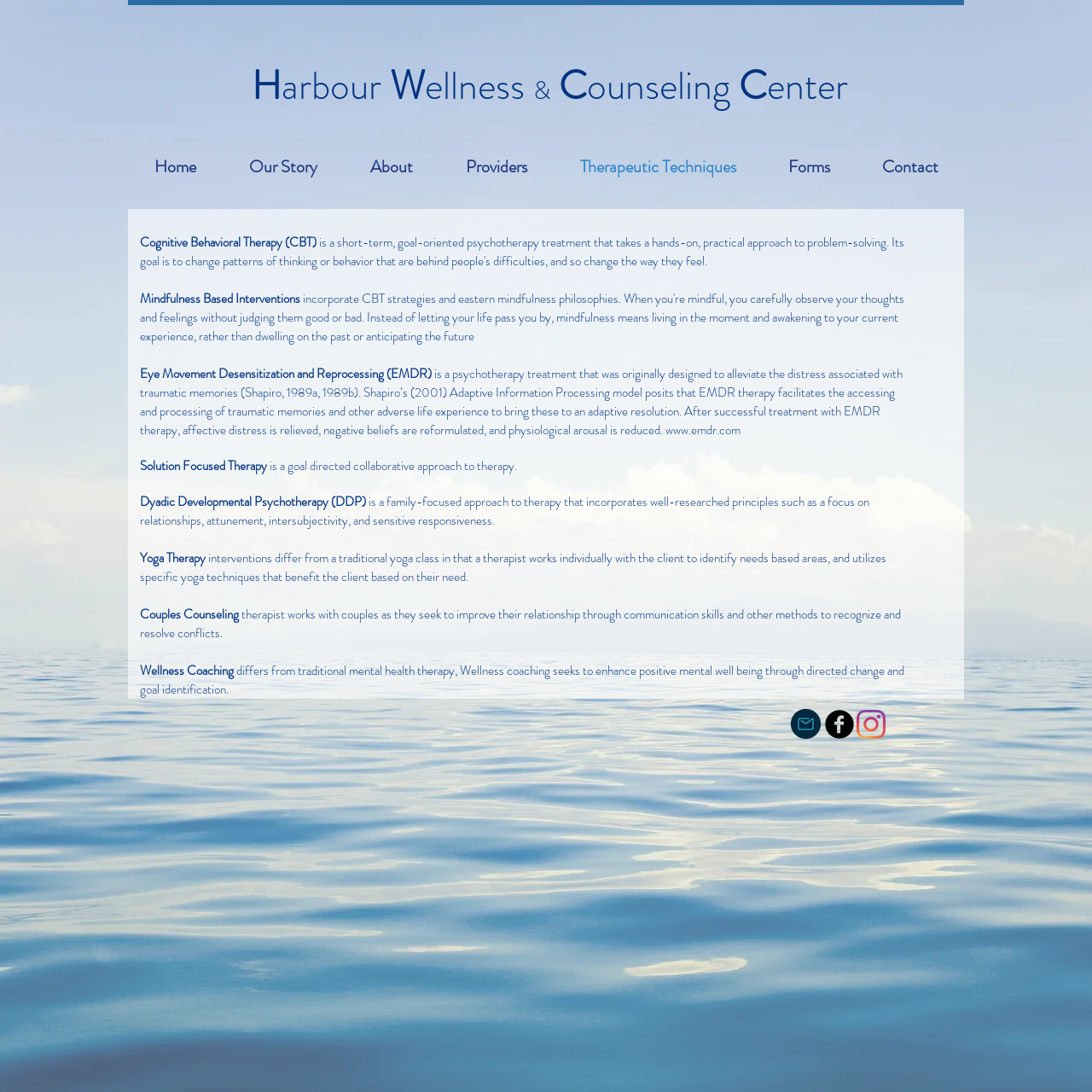Could you determine the bounding box coordinates of the clickable element to complete the instruction: "Check the Facebook social media link"? Provide the coordinates as four float numbers between 0 and 1, i.e., [left, top, right, bottom].

[0.755, 0.65, 0.782, 0.677]